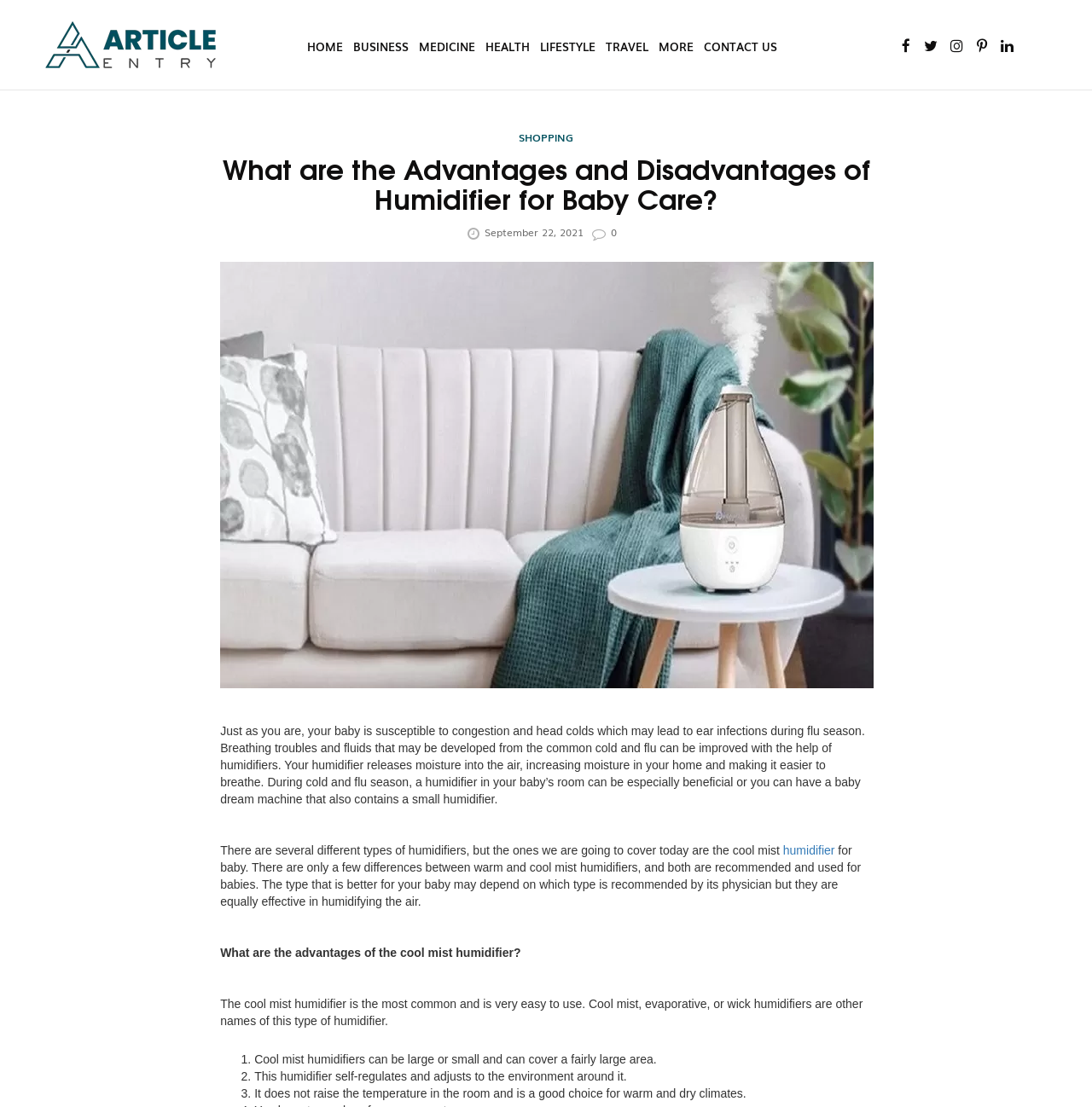What is the purpose of a humidifier in a baby's room?
Please provide an in-depth and detailed response to the question.

According to the webpage, a humidifier in a baby's room can be especially beneficial during cold and flu season, as it releases moisture into the air, making it easier to breathe.